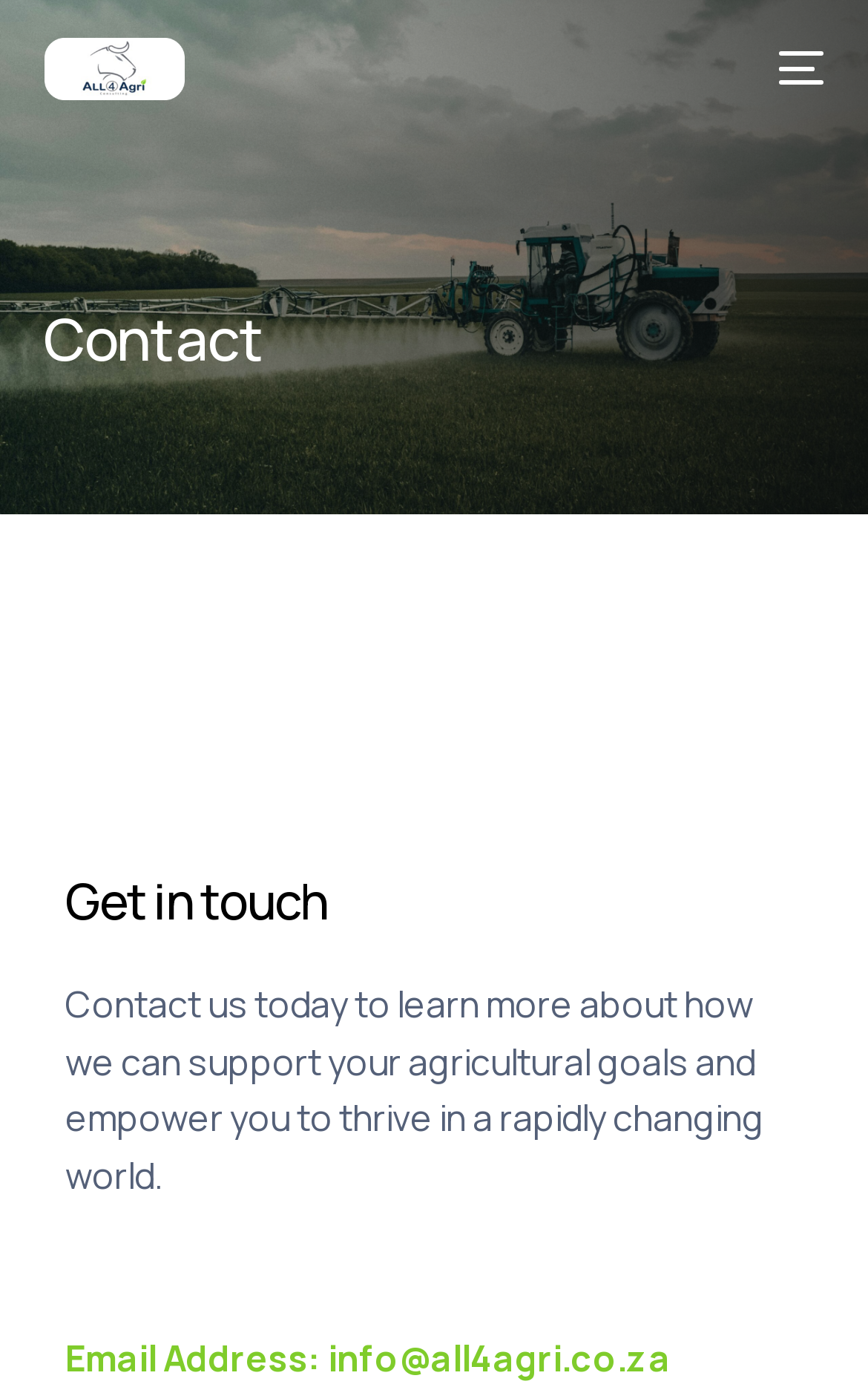What is the bounding box coordinate of the 'Get in touch' heading?
Look at the image and answer with only one word or phrase.

[0.075, 0.627, 0.925, 0.673]